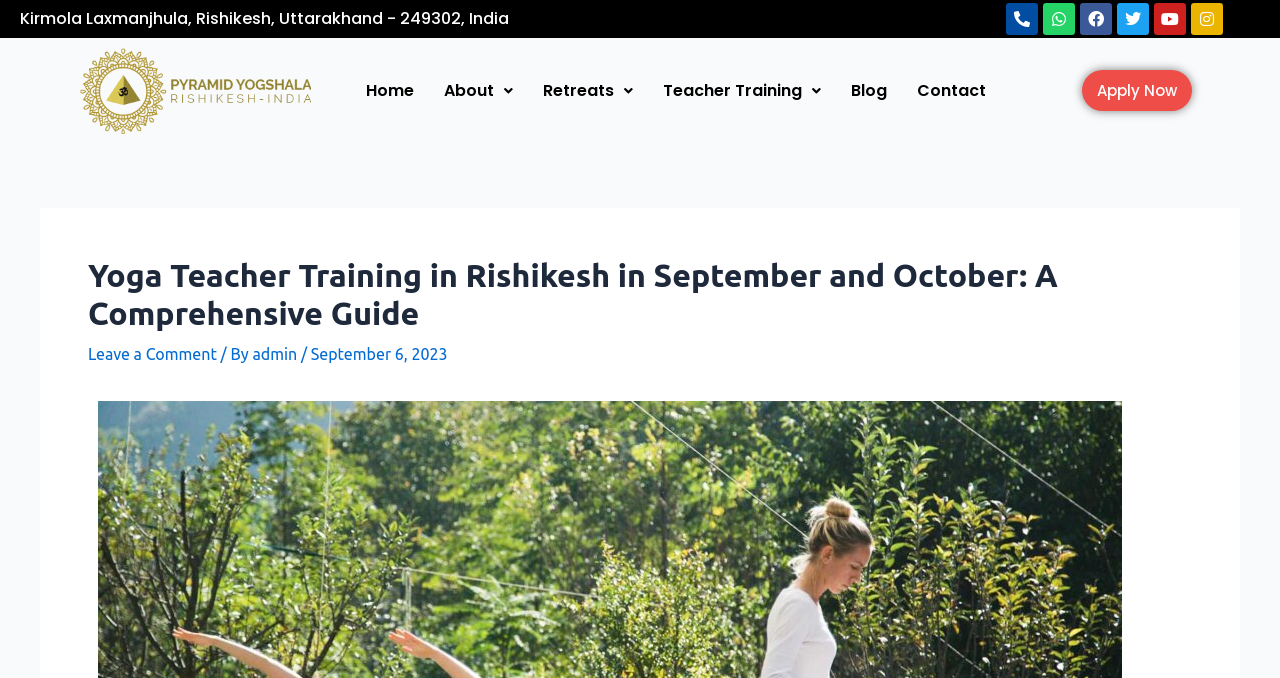Please identify the bounding box coordinates of where to click in order to follow the instruction: "Go to the About page".

[0.335, 0.1, 0.413, 0.168]